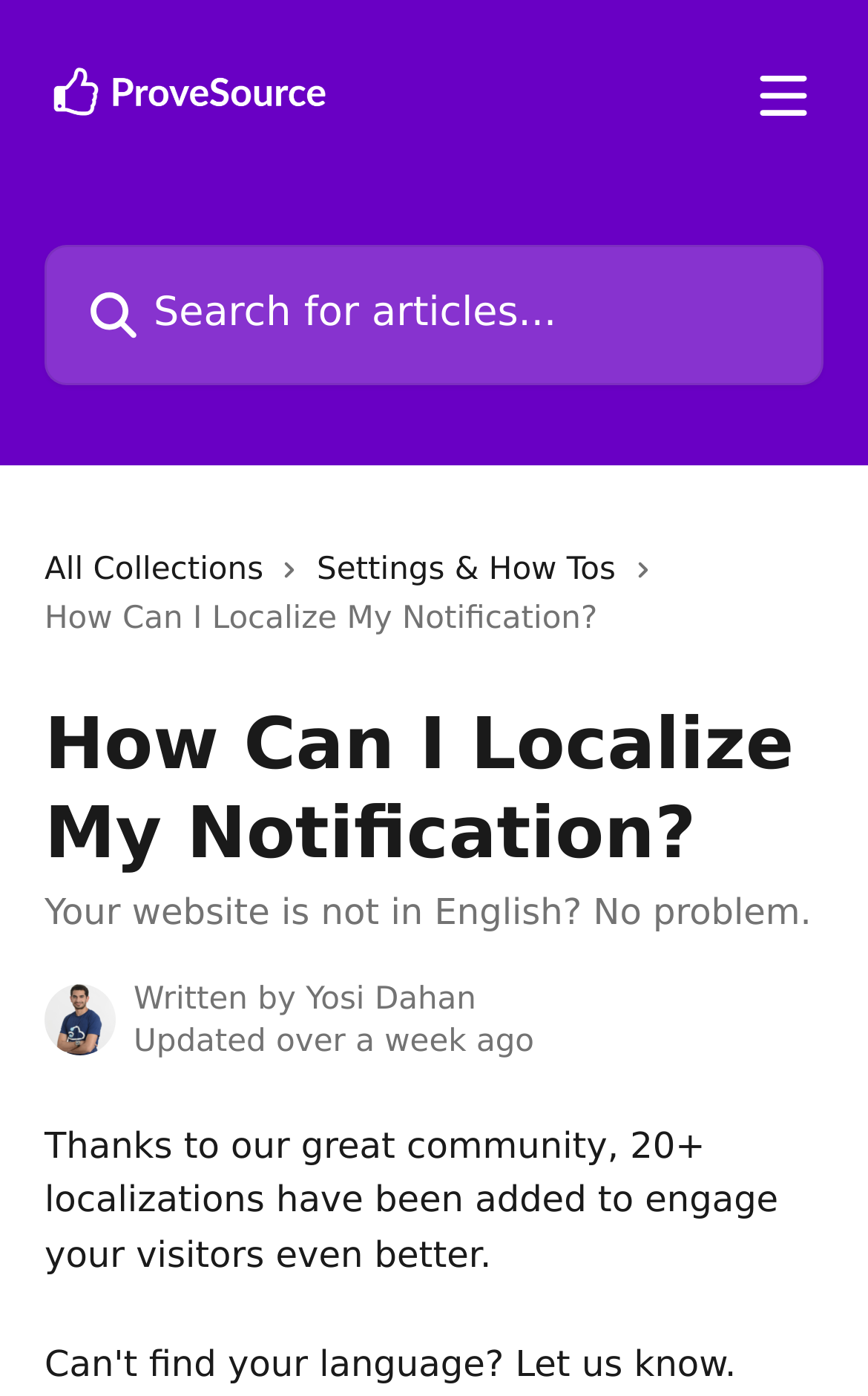What is the name of the help center?
Please provide a single word or phrase based on the screenshot.

ProveSource Help Center